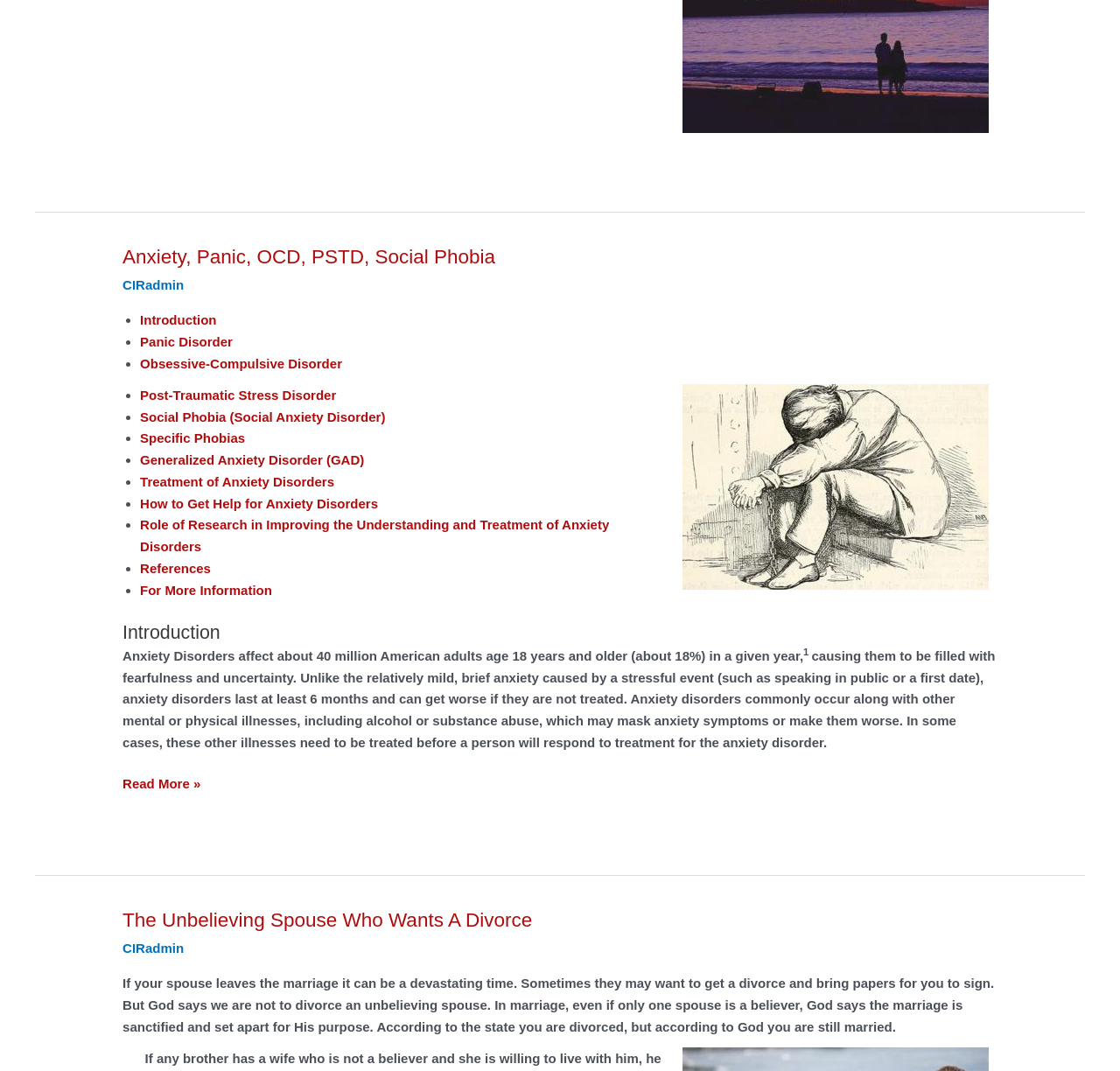Highlight the bounding box coordinates of the region I should click on to meet the following instruction: "Learn more about Anxiety Disorders by clicking on the Read More link".

[0.109, 0.722, 0.179, 0.742]